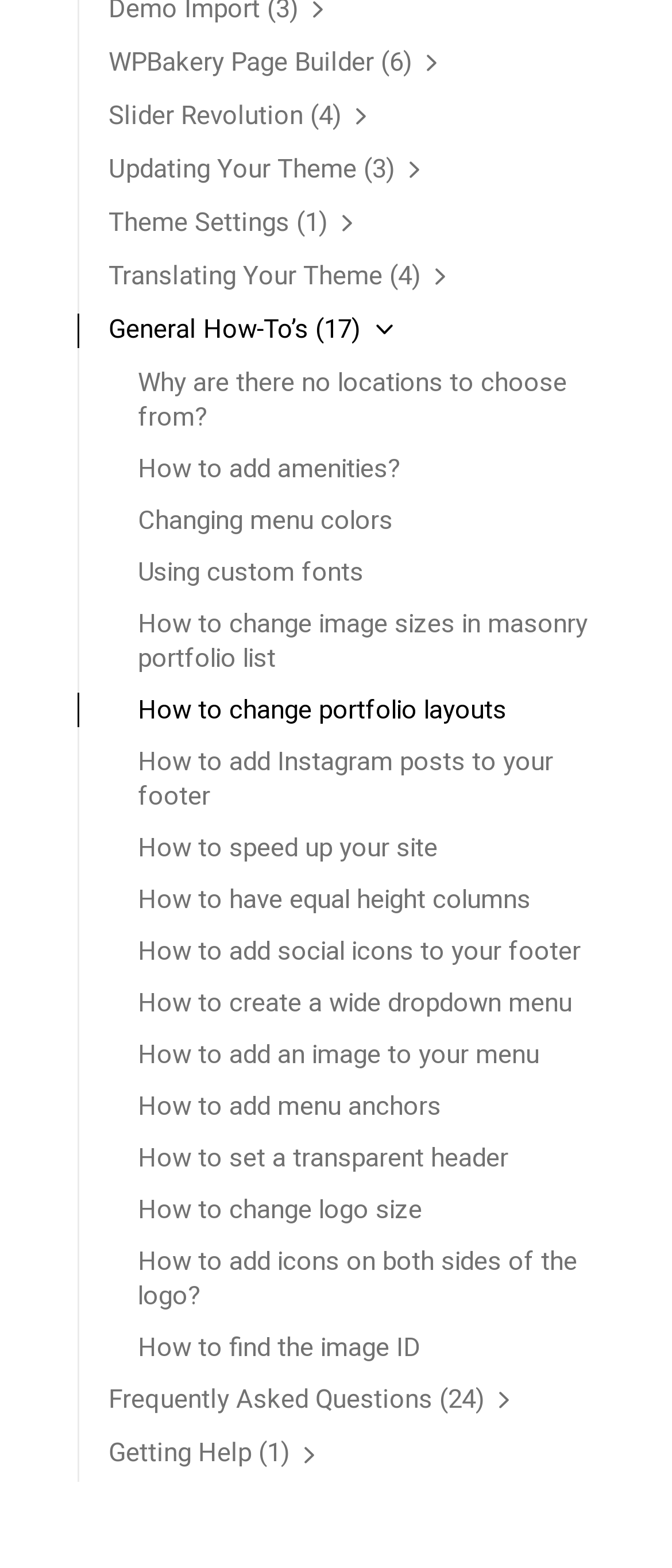Determine the bounding box coordinates of the section I need to click to execute the following instruction: "Open 'Getting Help'". Provide the coordinates as four float numbers between 0 and 1, i.e., [left, top, right, bottom].

[0.162, 0.917, 0.385, 0.937]